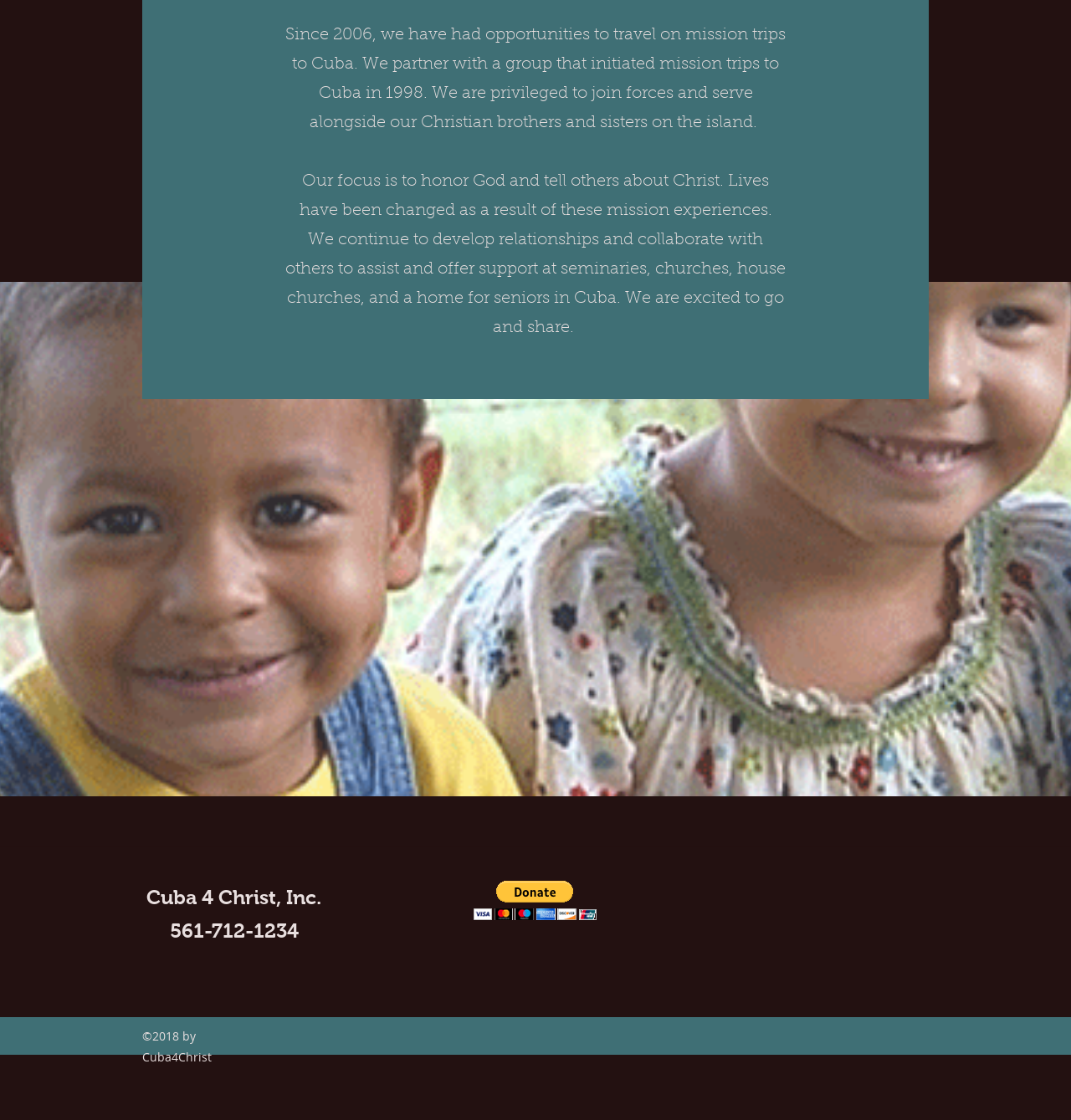Find the bounding box coordinates for the UI element whose description is: "alt="PayPal Button" aria-label="Donate via PayPal"". The coordinates should be four float numbers between 0 and 1, in the format [left, top, right, bottom].

[0.442, 0.787, 0.557, 0.822]